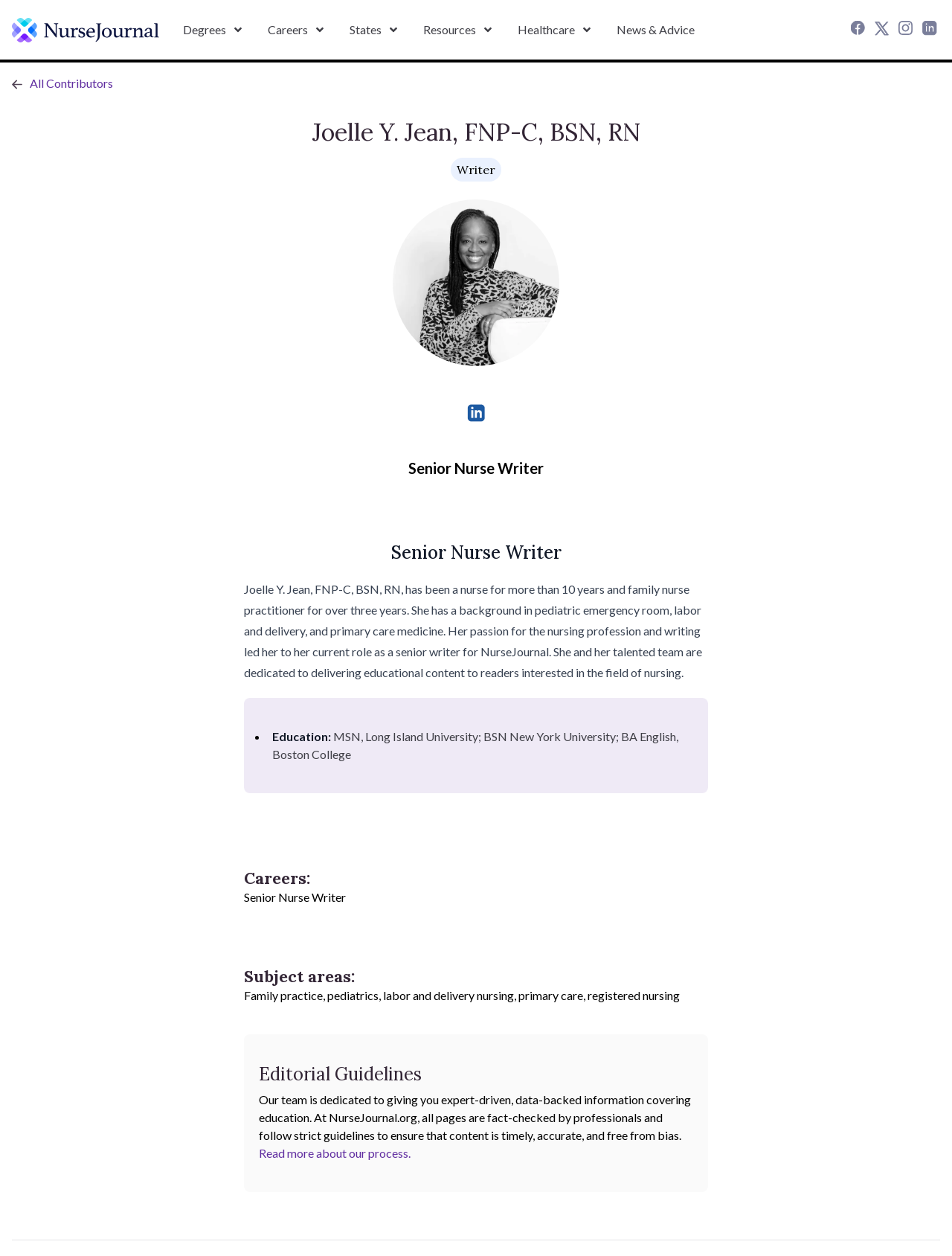Identify the bounding box coordinates for the element you need to click to achieve the following task: "Read more about the editorial guidelines". Provide the bounding box coordinates as four float numbers between 0 and 1, in the form [left, top, right, bottom].

[0.272, 0.912, 0.431, 0.924]